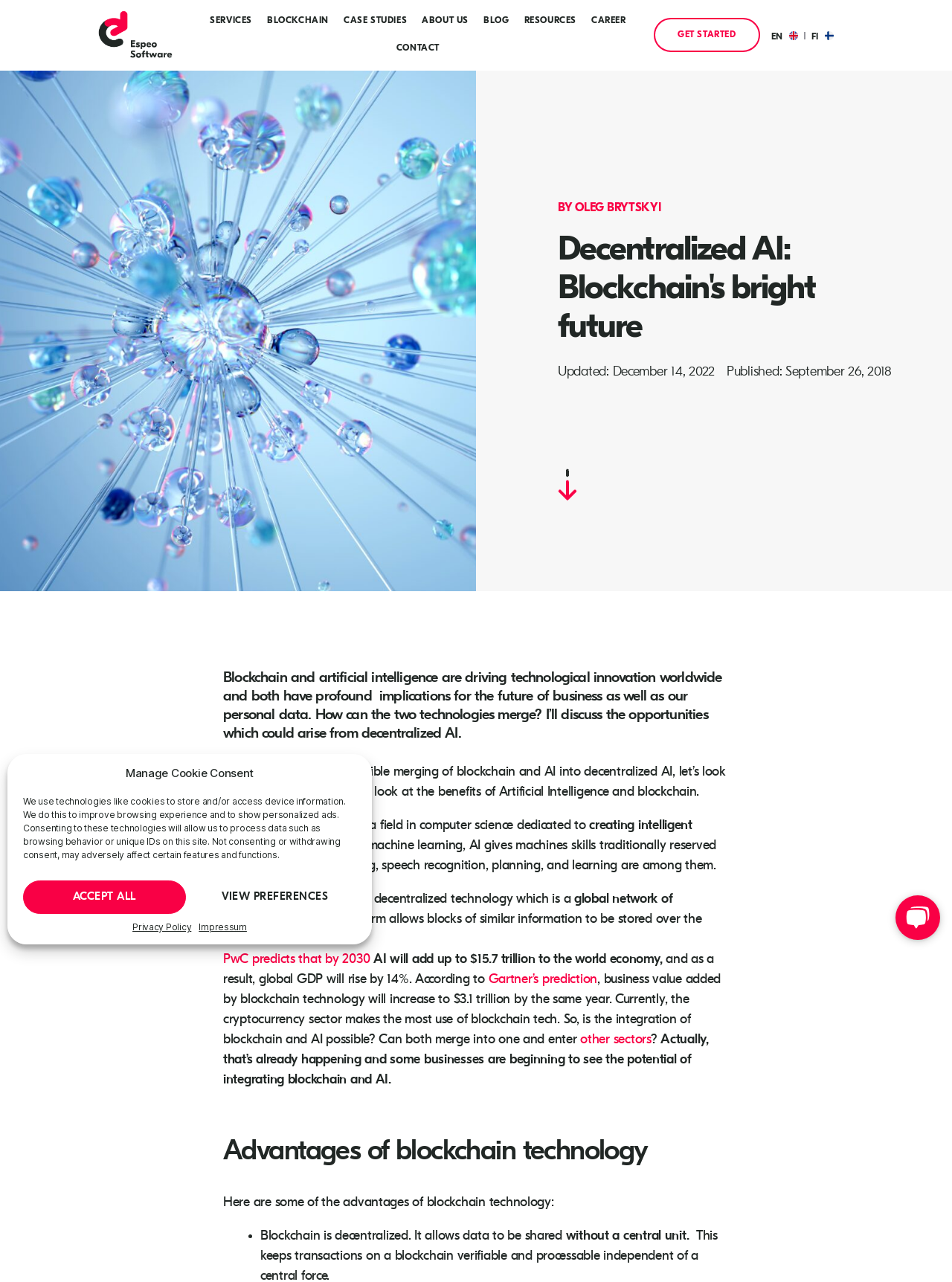What is the purpose of the 'Manage Cookie Consent' dialog?
Answer the question with a detailed and thorough explanation.

The 'Manage Cookie Consent' dialog is used to inform users about the use of technologies like cookies to store and/or access device information, and to obtain their consent for the same.